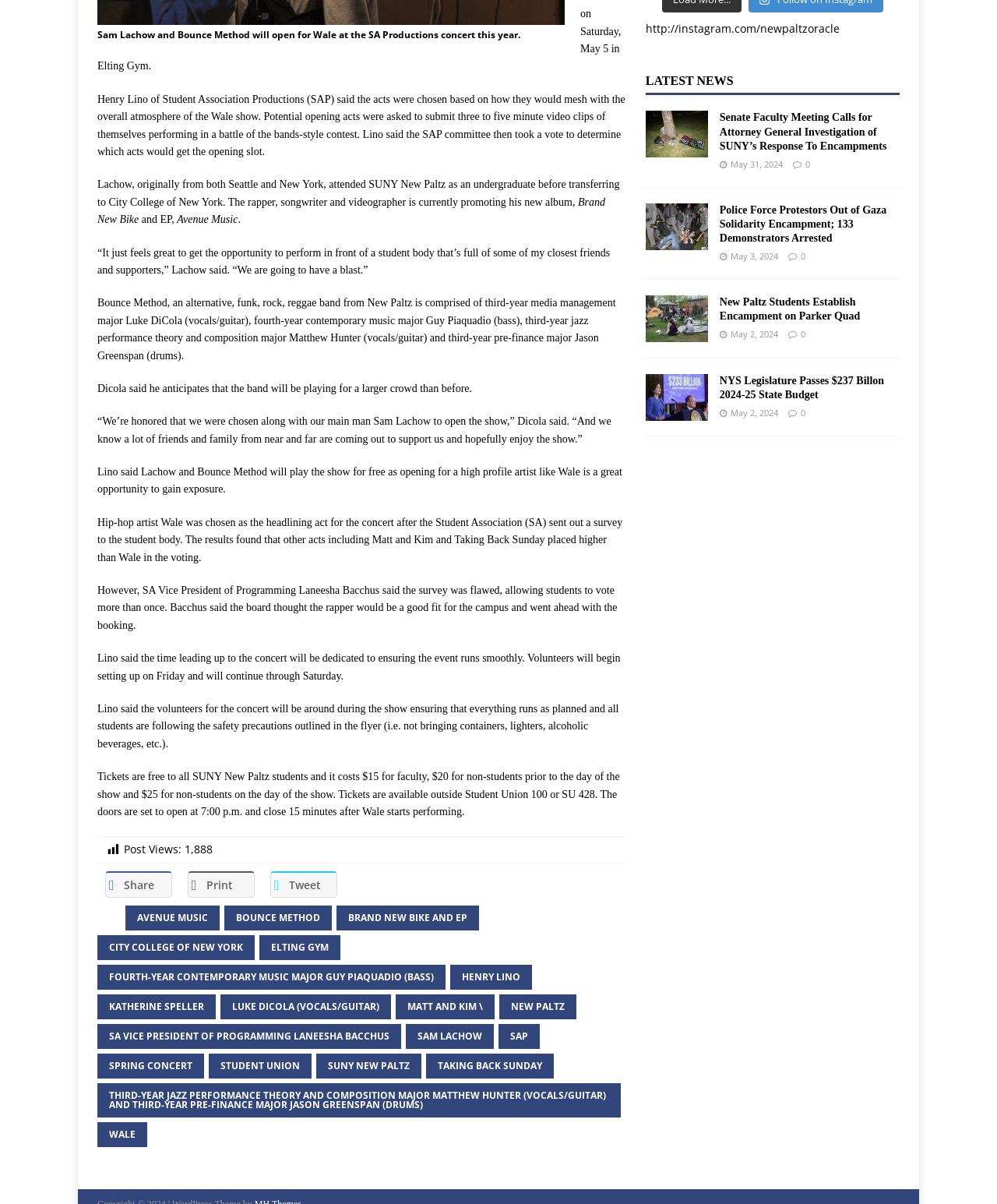What is the name of the band comprised of Luke DiCola, Guy Piaquadio, Matthew Hunter, and Jason Greenspan?
Please respond to the question with a detailed and informative answer.

According to the article, Bounce Method is an alternative, funk, rock, reggae band from New Paltz comprised of third-year media management major Luke DiCola (vocals/guitar), fourth-year contemporary music major Guy Piaquadio (bass), third-year jazz performance theory and composition major Matthew Hunter (vocals/guitar) and third-year pre-finance major Jason Greenspan (drums).